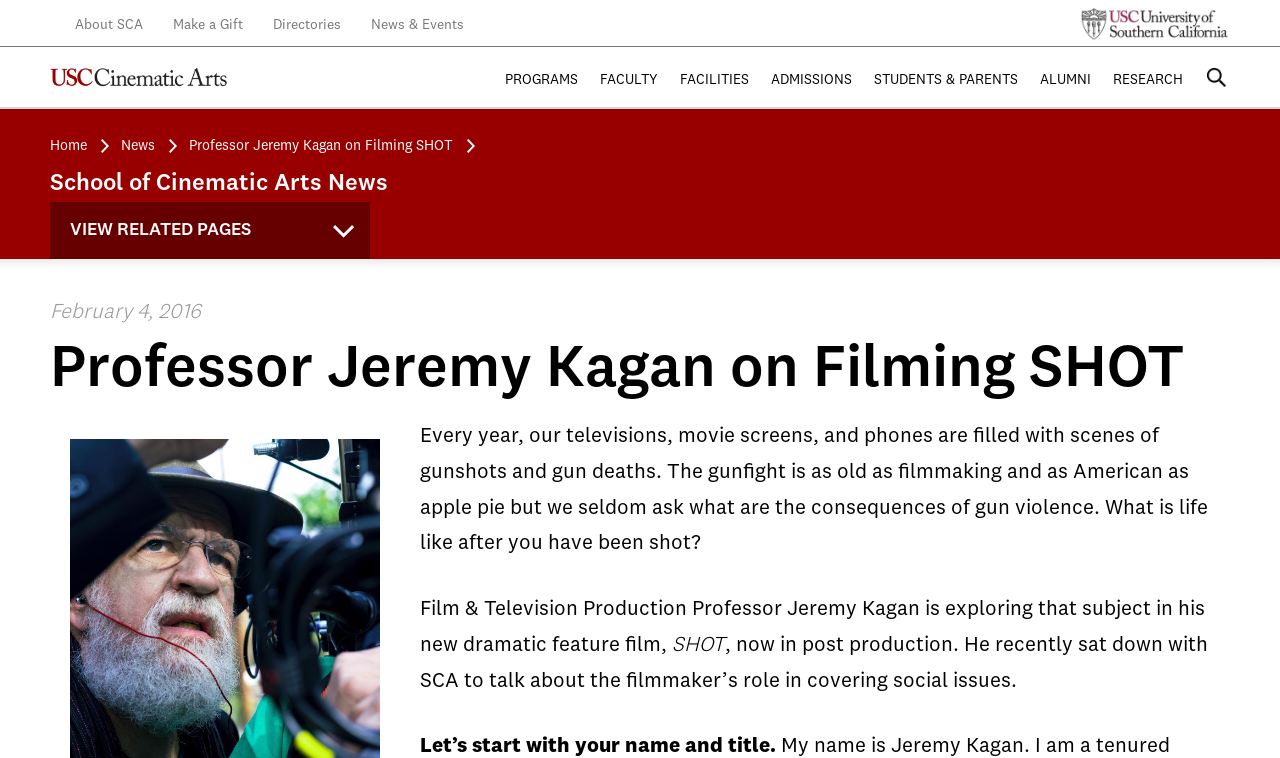Specify the bounding box coordinates of the element's region that should be clicked to achieve the following instruction: "go to about SCA page". The bounding box coordinates consist of four float numbers between 0 and 1, in the format [left, top, right, bottom].

[0.03, 0.007, 0.122, 0.061]